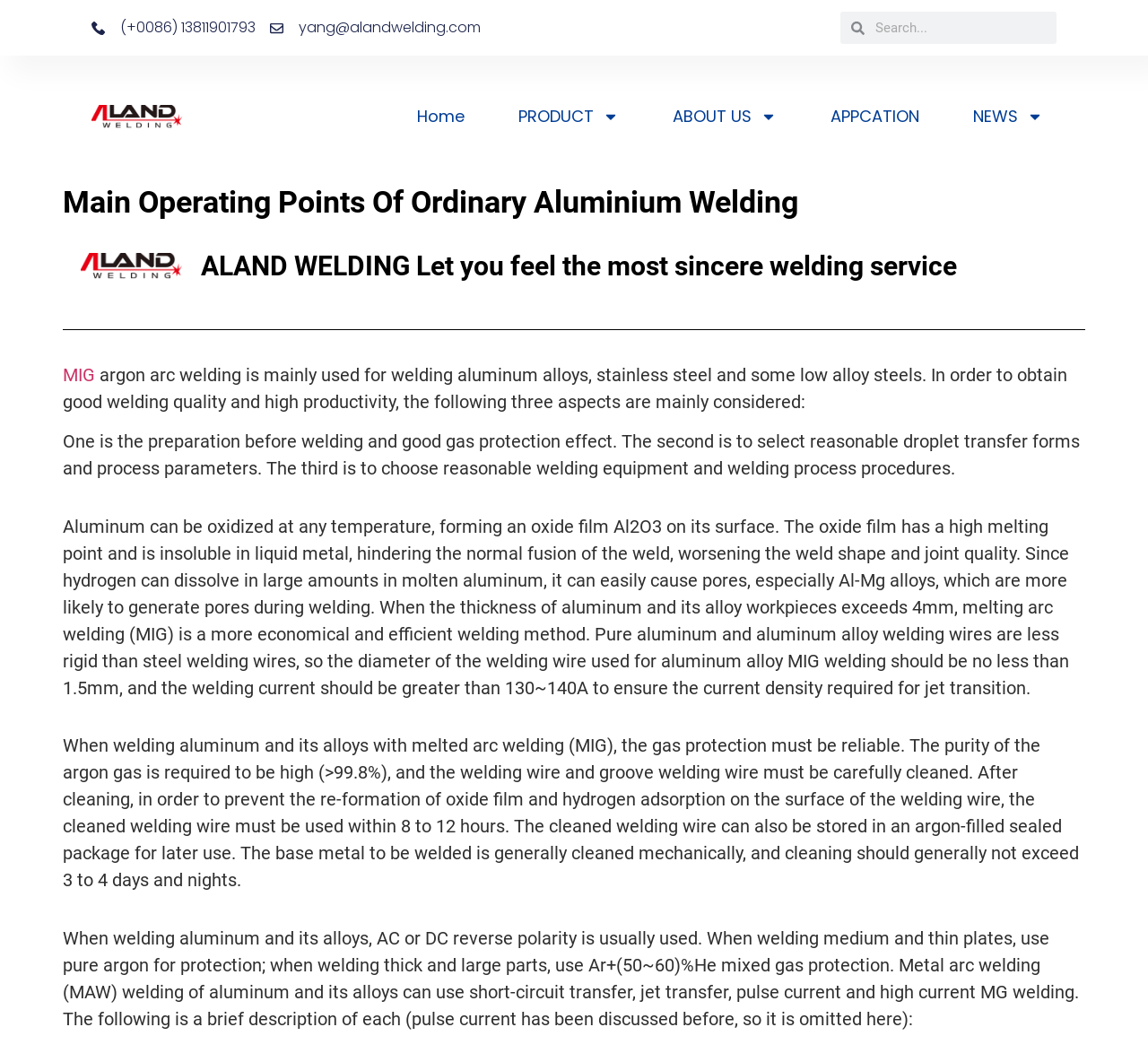What is the minimum diameter of welding wire used for aluminum alloy MIG welding?
Please give a detailed and elaborate answer to the question.

The webpage states that the diameter of the welding wire used for aluminum alloy MIG welding should be no less than 1.5mm, and the welding current should be greater than 130~140A to ensure the current density required for jet transition.